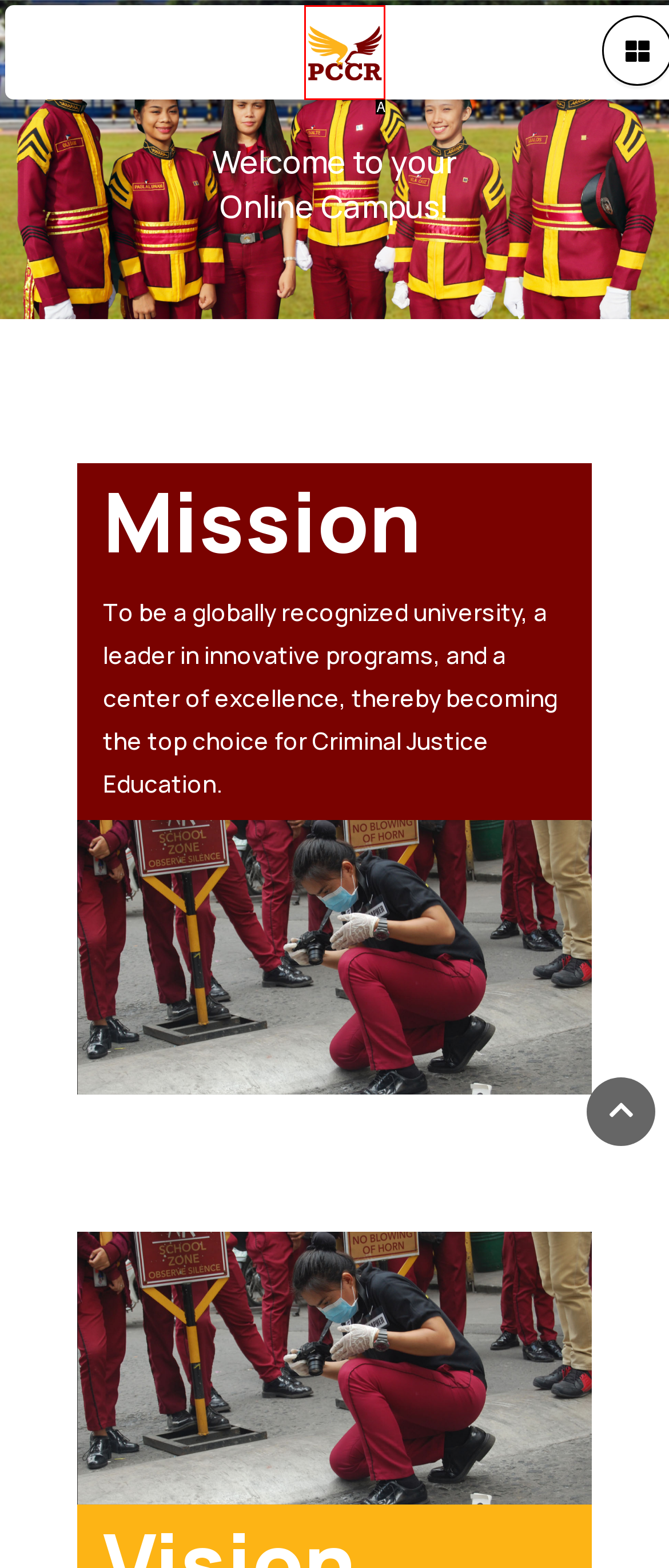From the provided choices, determine which option matches the description: FELXStaging. Respond with the letter of the correct choice directly.

A